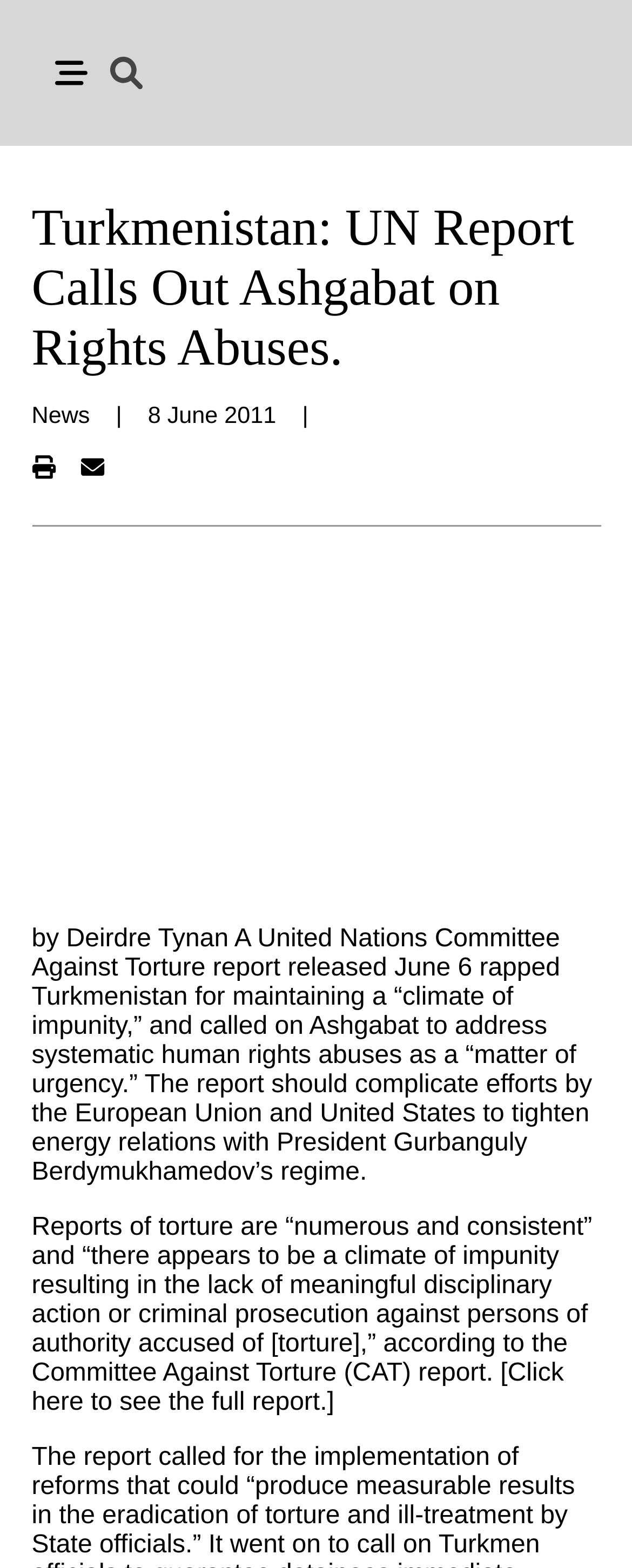How many images are on the webpage?
Refer to the screenshot and respond with a concise word or phrase.

3